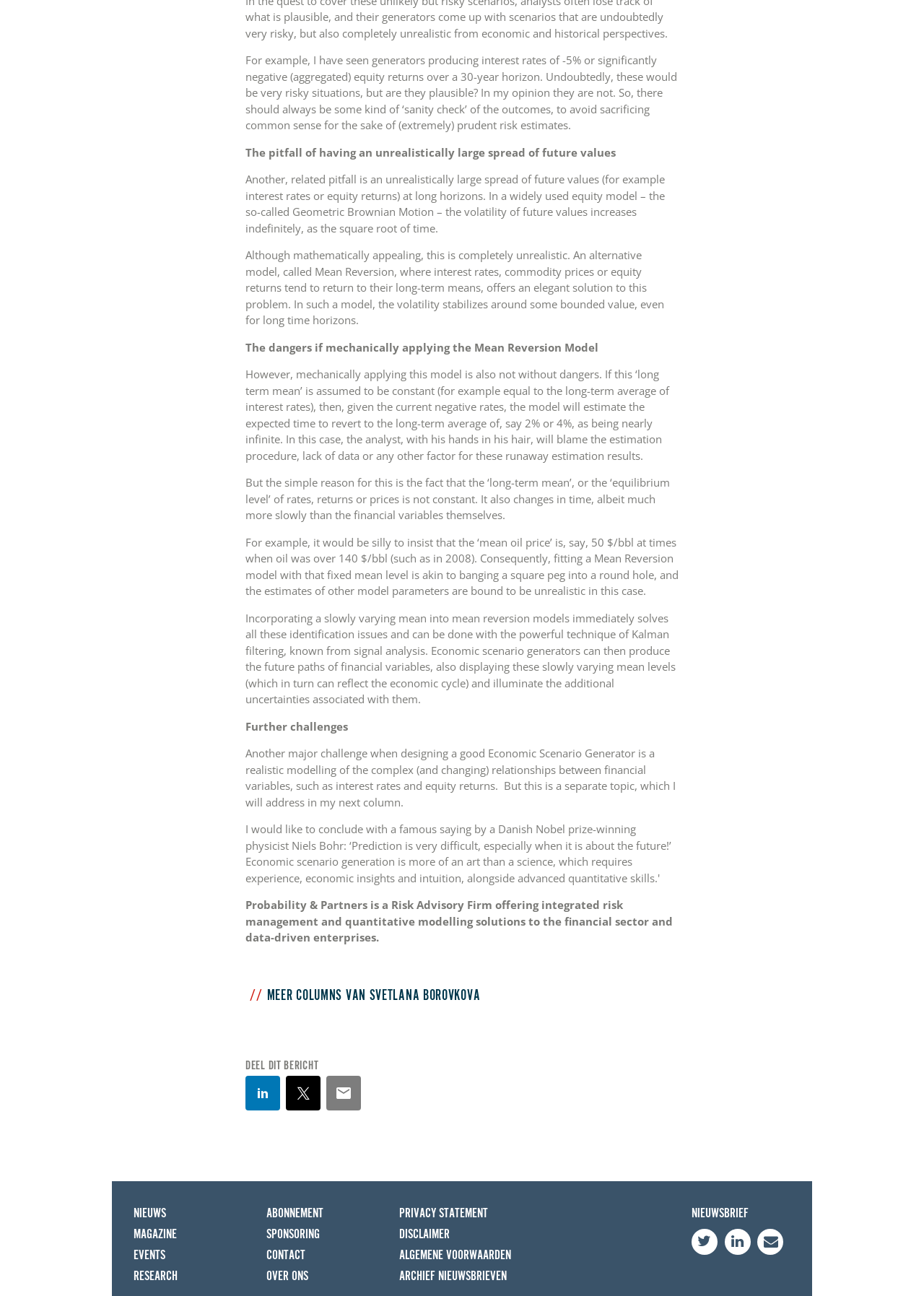Identify the bounding box coordinates for the region of the element that should be clicked to carry out the instruction: "Go to the 'About Us' page". The bounding box coordinates should be four float numbers between 0 and 1, i.e., [left, top, right, bottom].

None